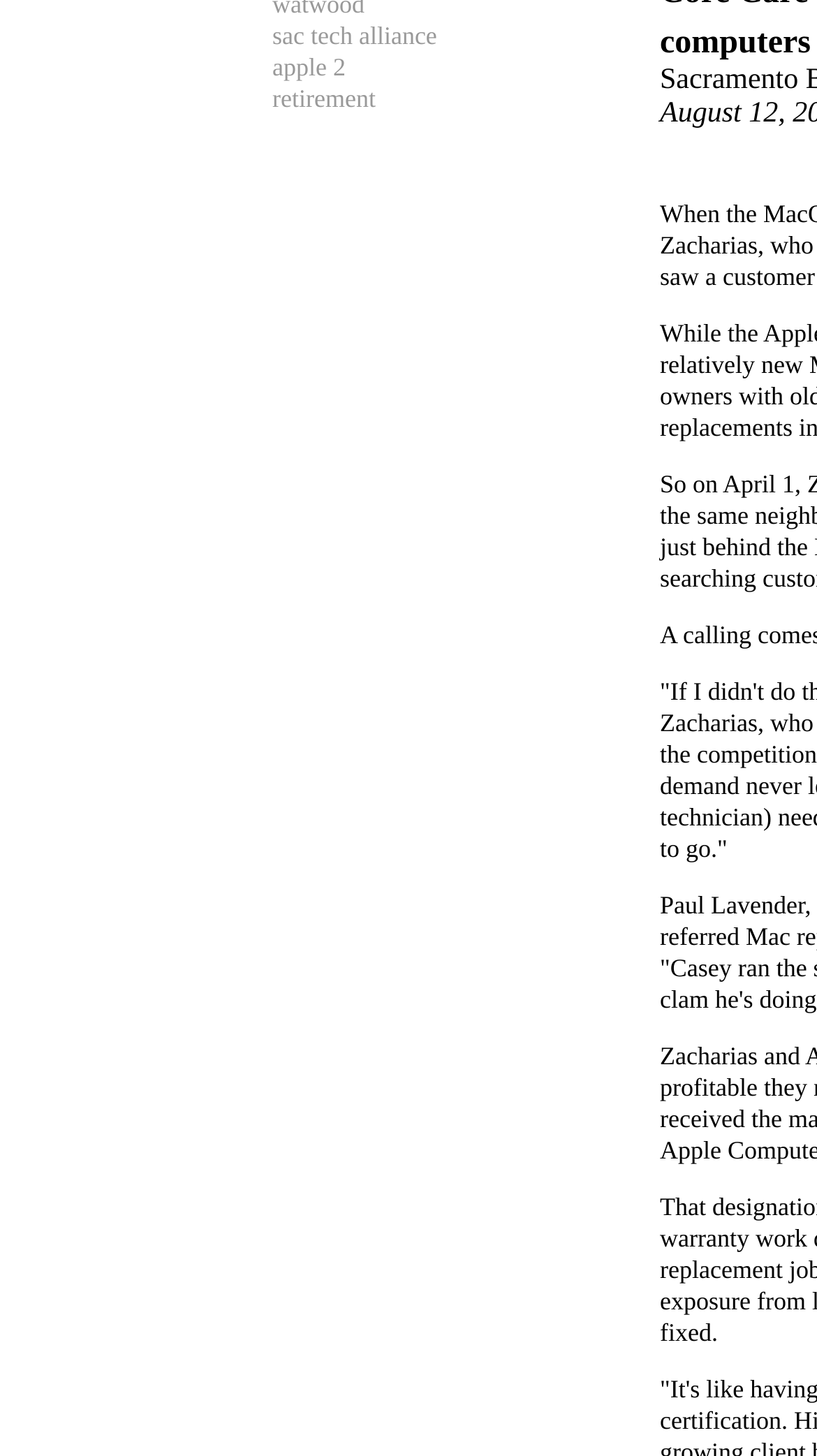Bounding box coordinates are to be given in the format (top-left x, top-left y, bottom-right x, bottom-right y). All values must be floating point numbers between 0 and 1. Provide the bounding box coordinate for the UI element described as: retirement

[0.333, 0.058, 0.46, 0.078]